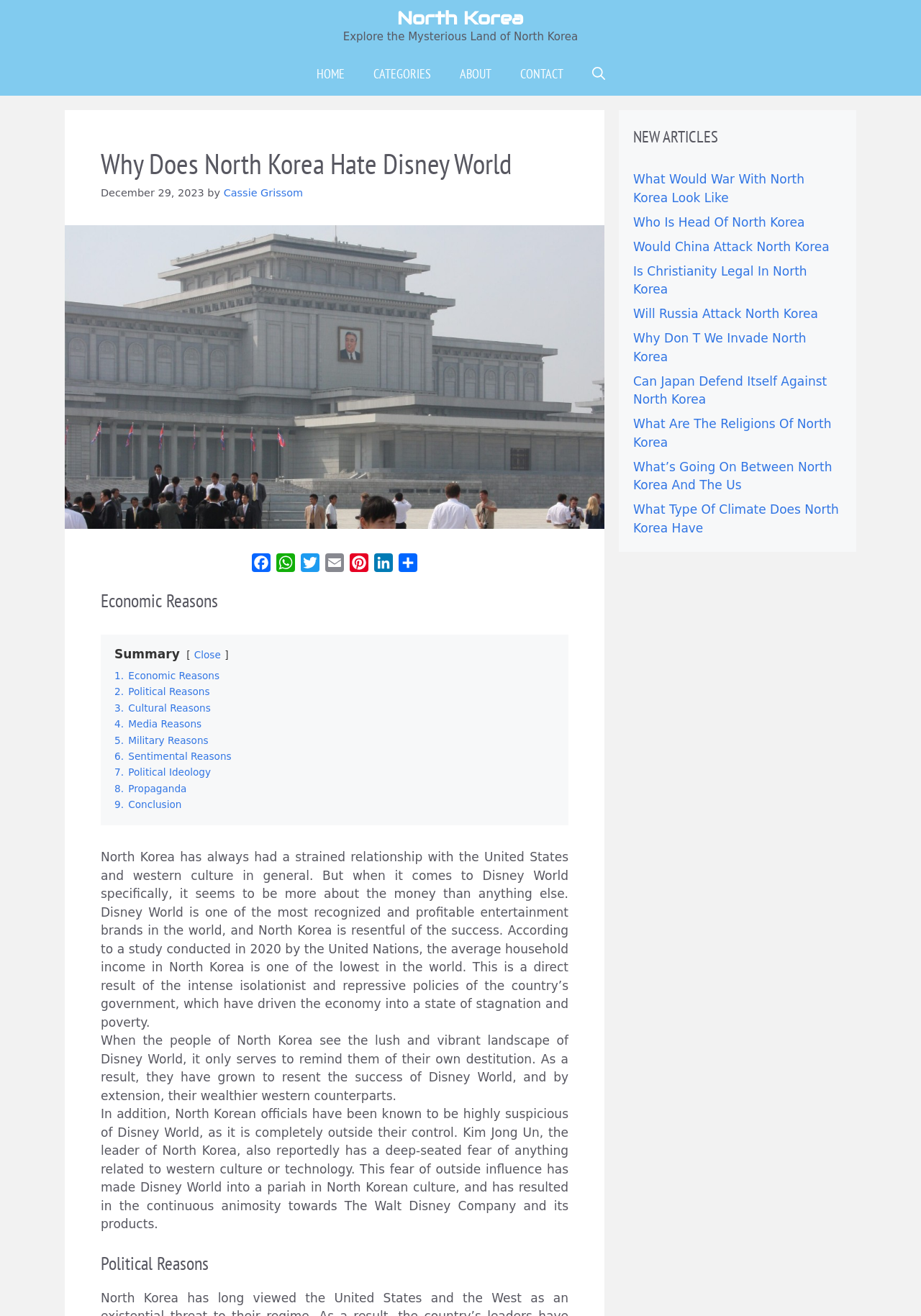Answer the following query with a single word or phrase:
What is the reason for North Korea's resentment towards Disney World?

economic reasons